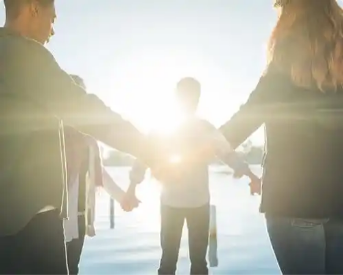Describe the image thoroughly, including all noticeable details.

The image captures a poignant moment of connection and unity among a group of individuals standing in a circle, holding hands against a backdrop of soft, glowing sunlight. The central figure, partially obscured by the light, creates a serene and almost ethereal atmosphere. Each person in the circle appears engaged in a shared experience, emphasizing the themes of togetherness and support. This visual representation aligns with discussions about understanding relationships, as suggested by the associated content titled "Understanding Your Marriage." The image beautifully conveys the essence of community and collaboration in nurturing and comprehending interpersonal dynamics.